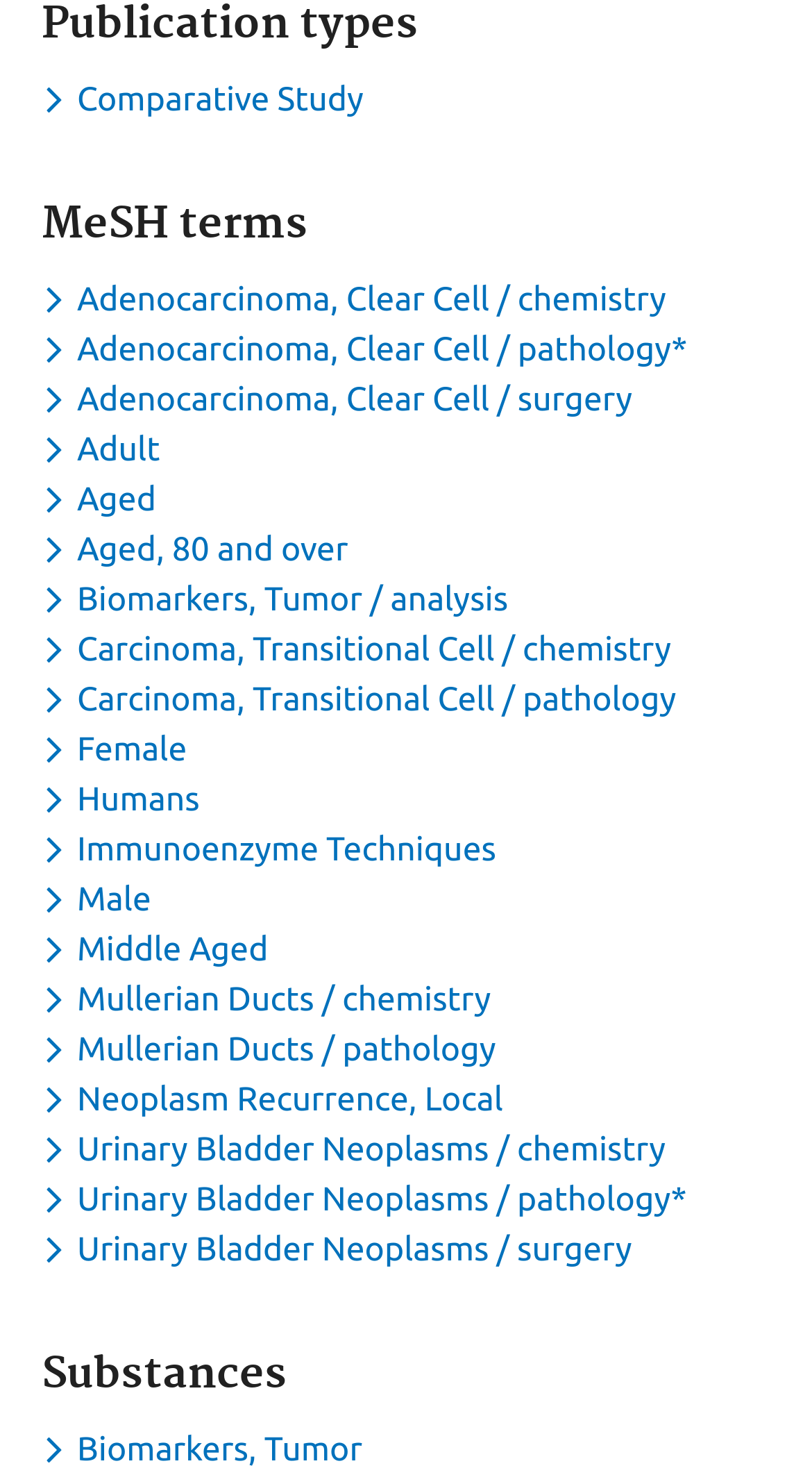Find the bounding box coordinates of the element to click in order to complete this instruction: "View Adenocarcinoma, Clear Cell chemistry details". The bounding box coordinates must be four float numbers between 0 and 1, denoted as [left, top, right, bottom].

[0.051, 0.19, 0.833, 0.215]